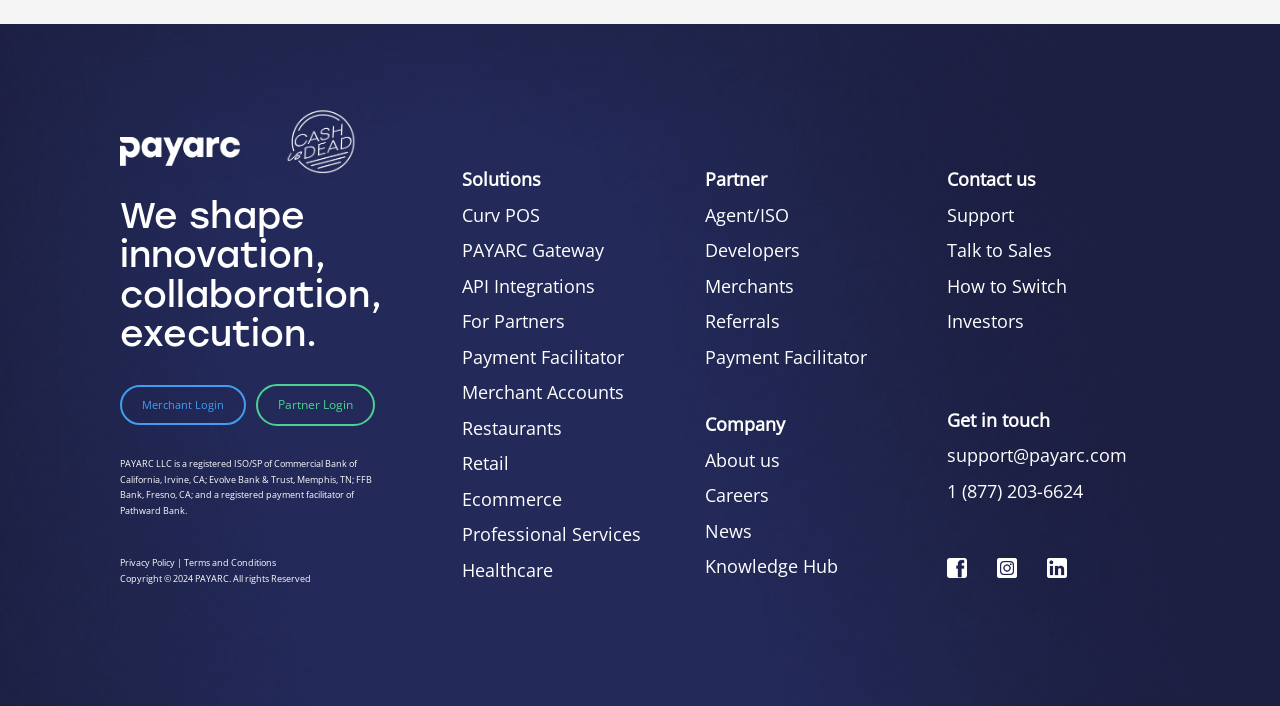Carefully examine the image and provide an in-depth answer to the question: How many social media links are present?

There are three social media links present, which are represented by the figure elements with IDs 212, 213, and 214, and are likely used to connect to PAYARC's social media profiles.